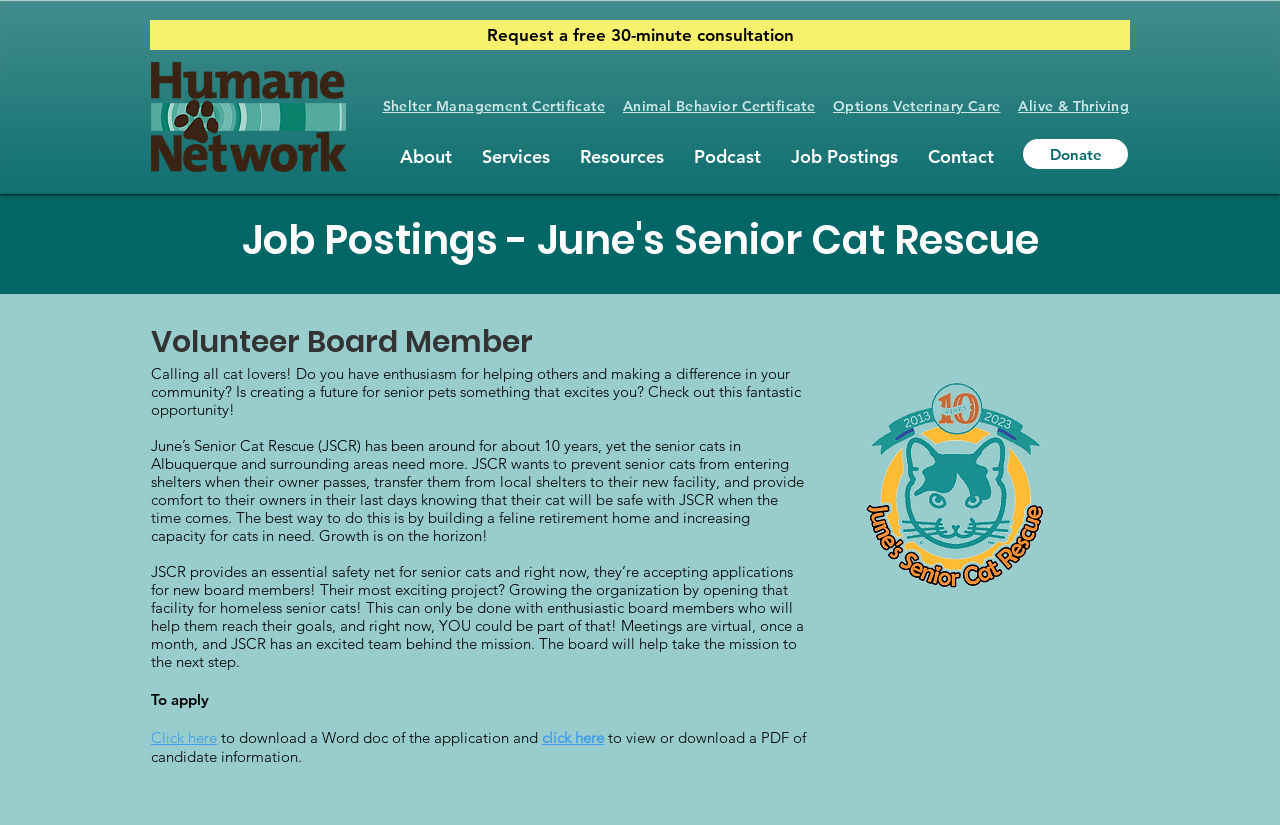Use a single word or phrase to answer the question: 
What is the current focus of June's Senior Cat Rescue?

Accepting applications for board members